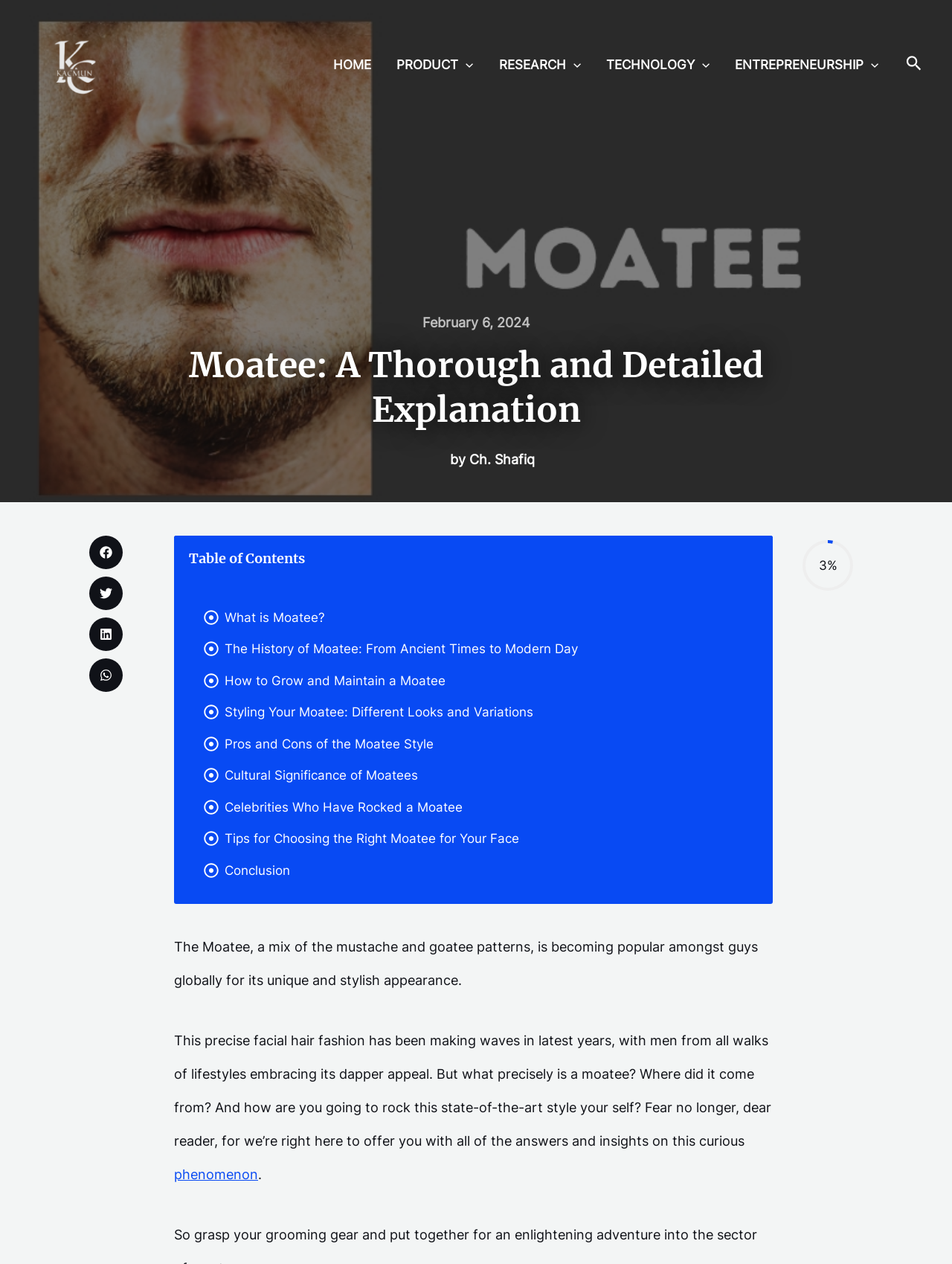Extract the bounding box for the UI element that matches this description: "phenomenon".

[0.183, 0.923, 0.271, 0.935]